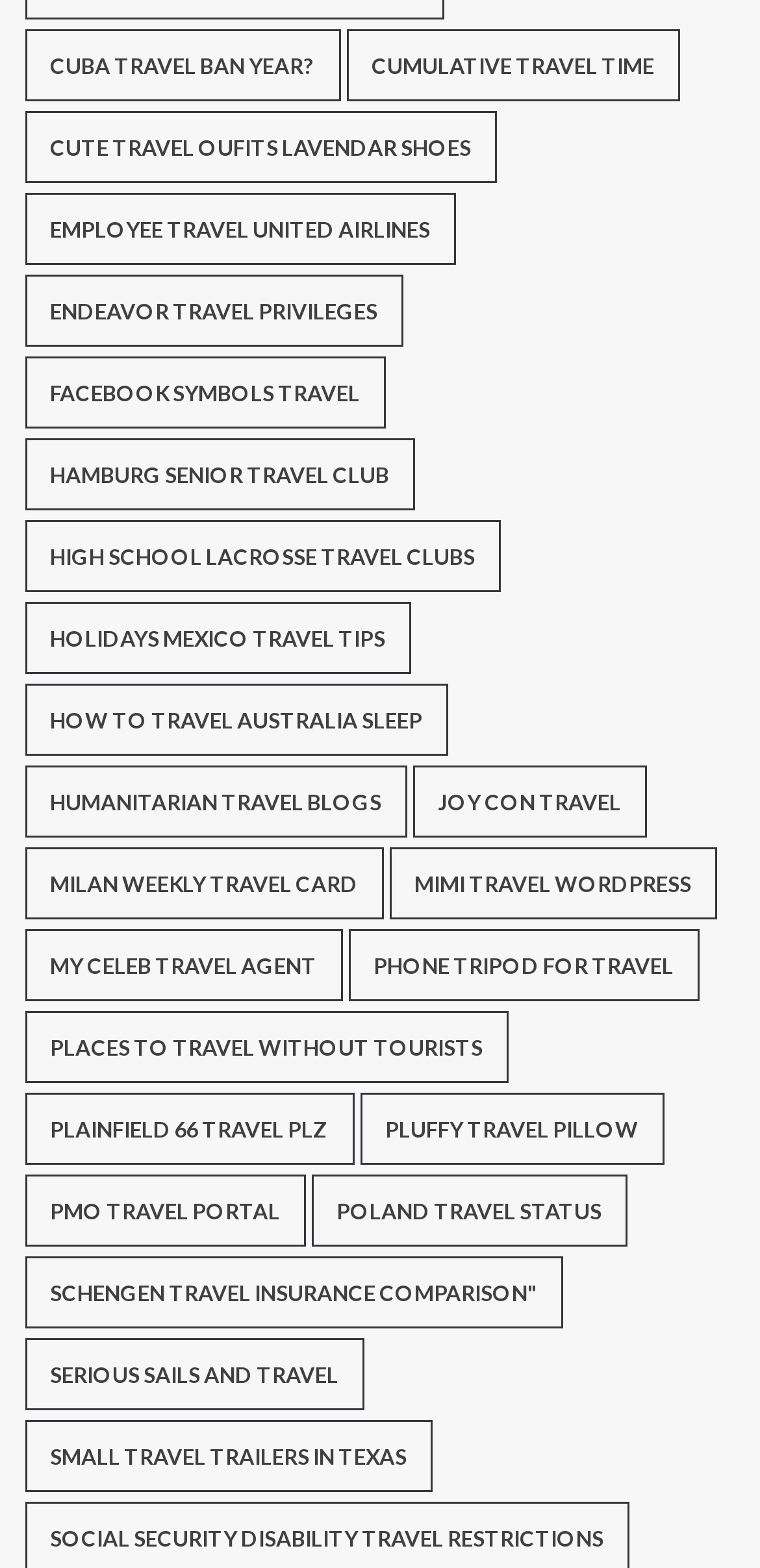From the webpage screenshot, predict the bounding box of the UI element that matches this description: "Cute Travel Oufits Lavendar Shoes".

[0.032, 0.07, 0.653, 0.116]